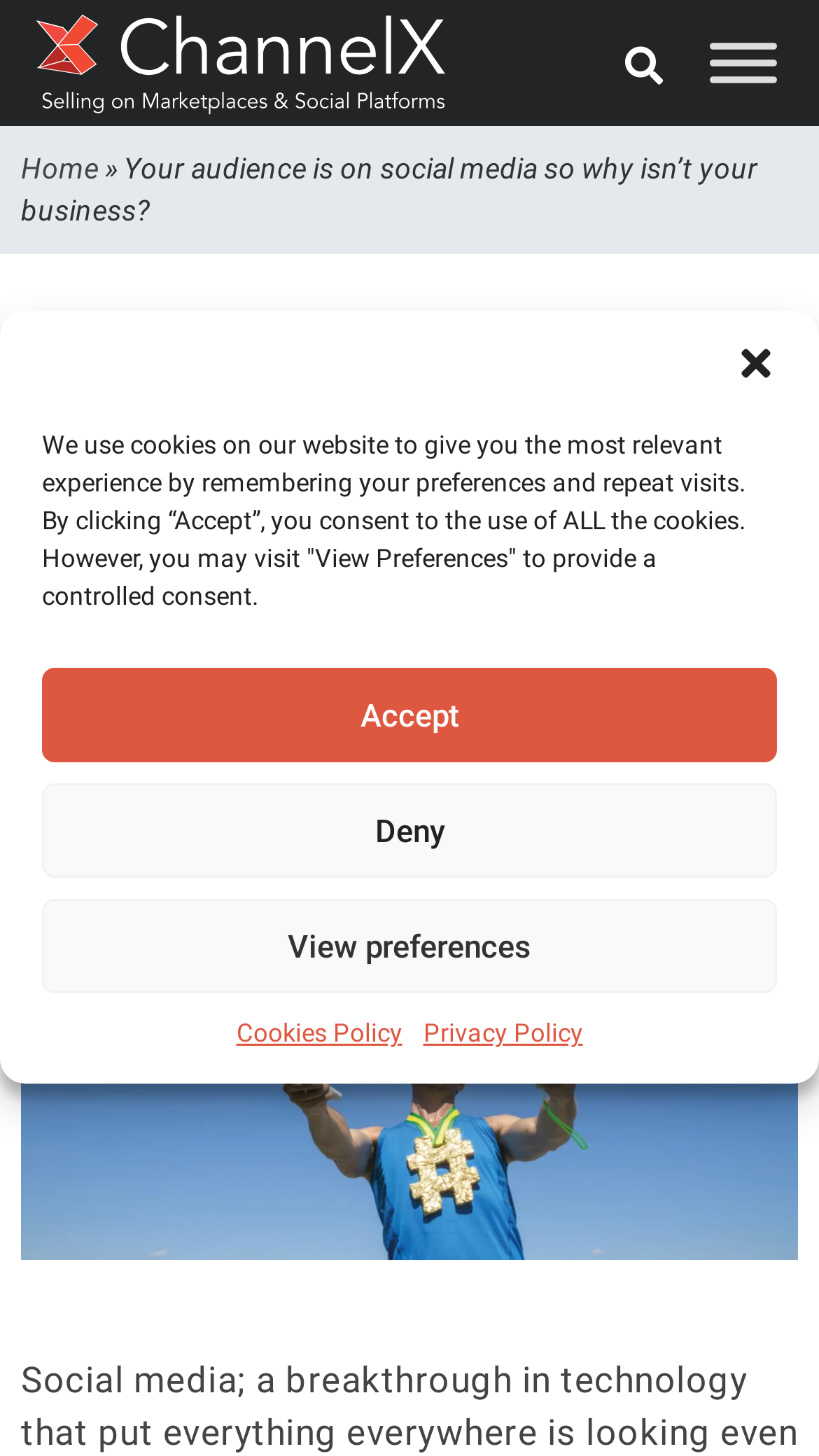Please specify the coordinates of the bounding box for the element that should be clicked to carry out this instruction: "Go to home page". The coordinates must be four float numbers between 0 and 1, formatted as [left, top, right, bottom].

[0.026, 0.104, 0.121, 0.127]